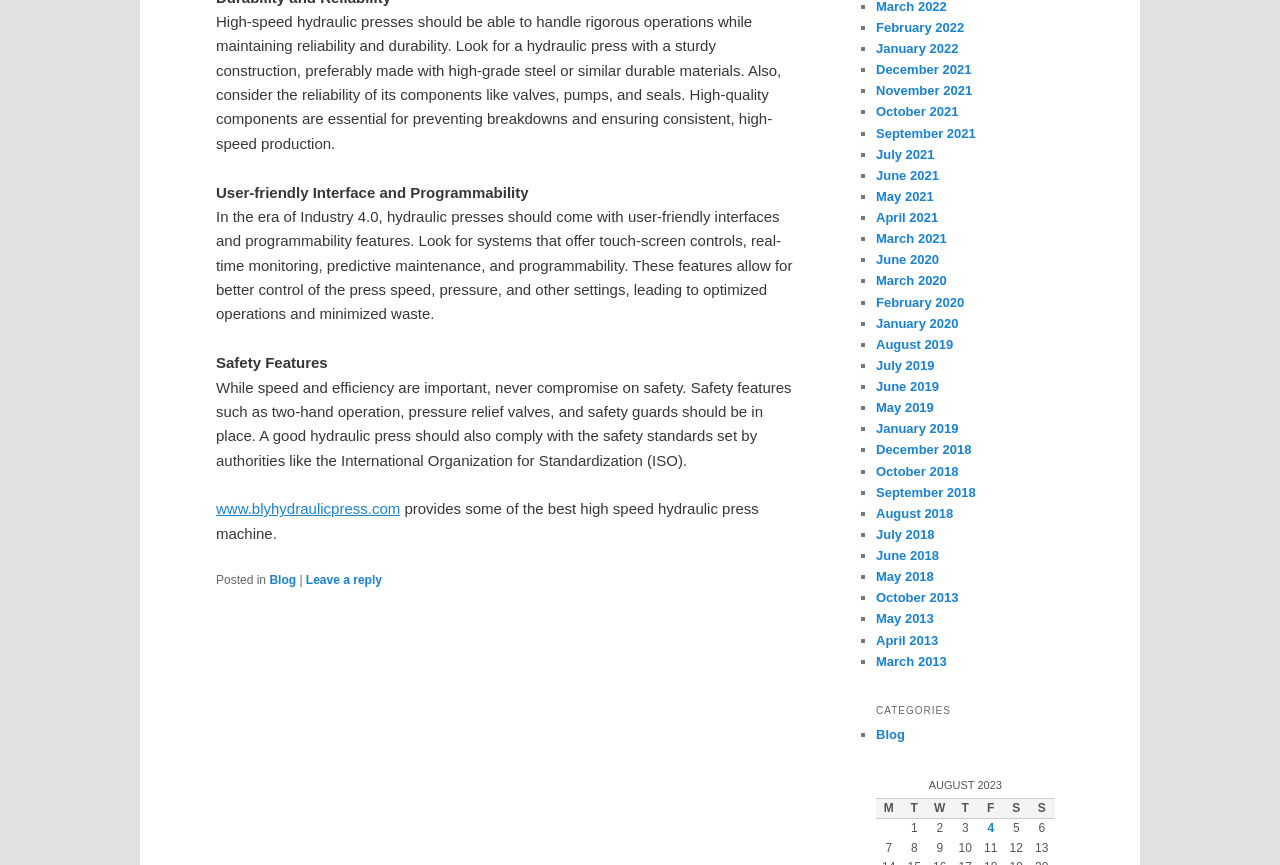Locate the bounding box coordinates of the element that should be clicked to fulfill the instruction: "View testimonials".

None